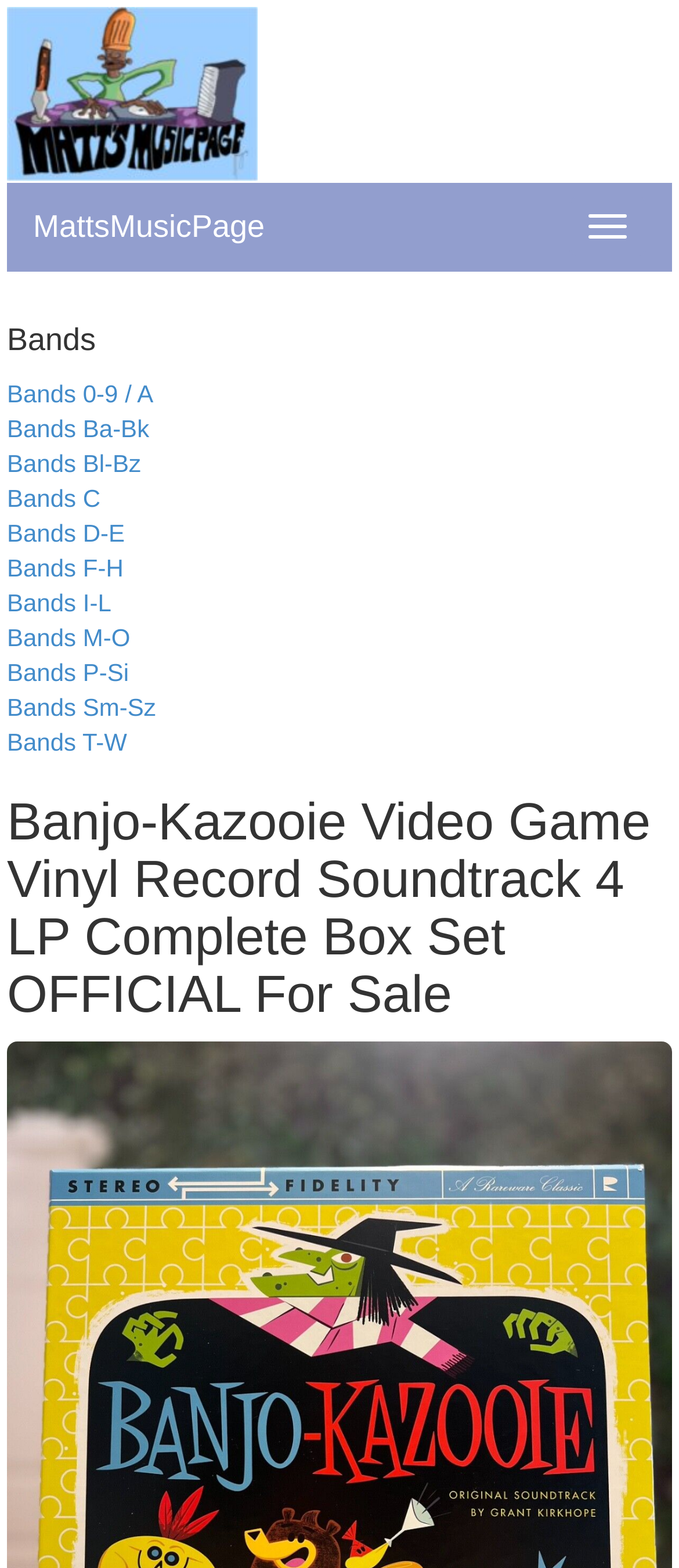What is the name of the website?
Using the information presented in the image, please offer a detailed response to the question.

I found the name of the website by looking at the link element with the text 'MattsMusicPage' at the top of the page, which is likely the website's logo or title.